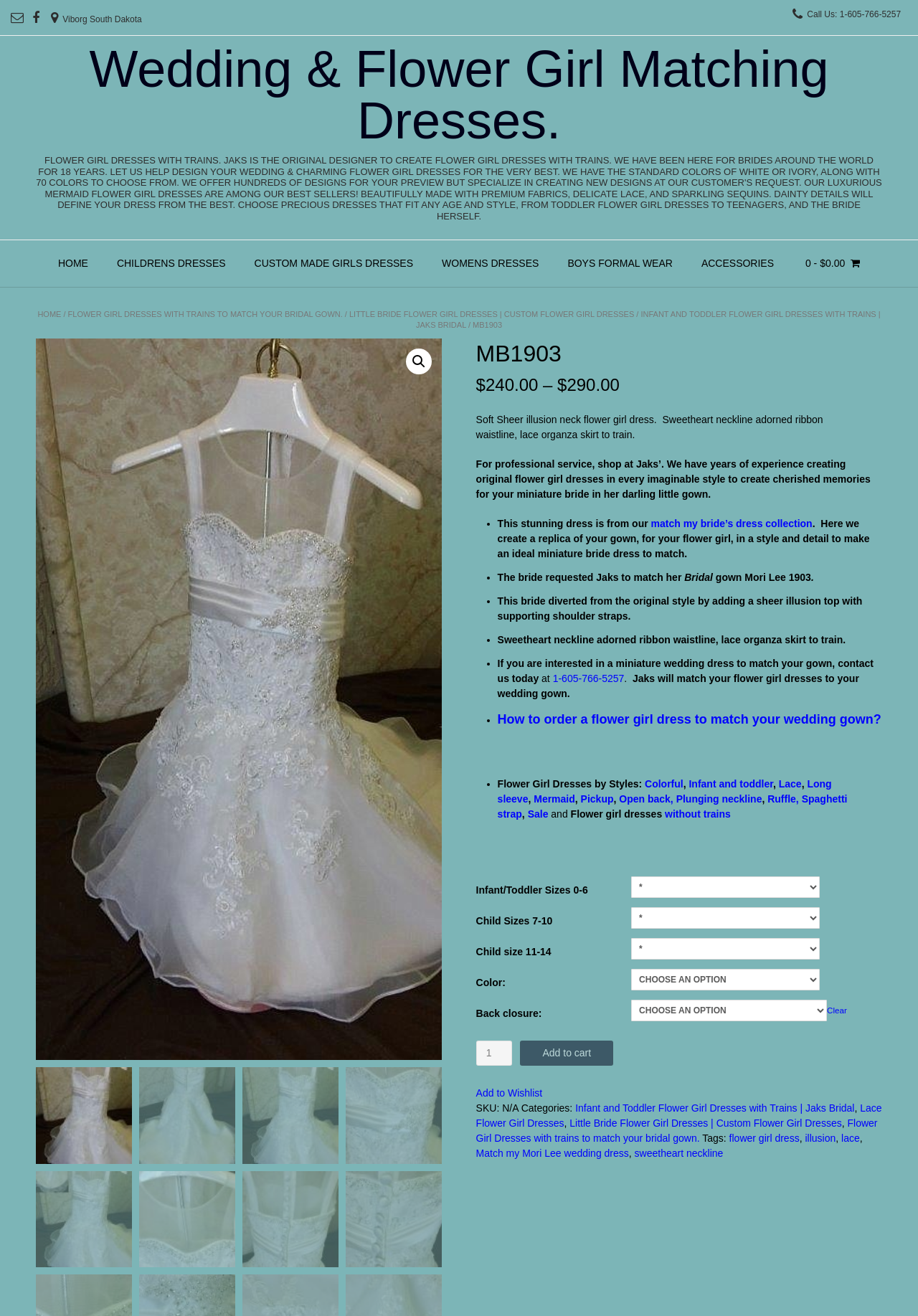Carefully examine the image and provide an in-depth answer to the question: What is the type of dress shown on this webpage?

Based on the images and descriptions on the webpage, it appears that the webpage is showcasing a flower girl dress, specifically a sheer illusion neck flower girl dress with a modified trumpet skirt.